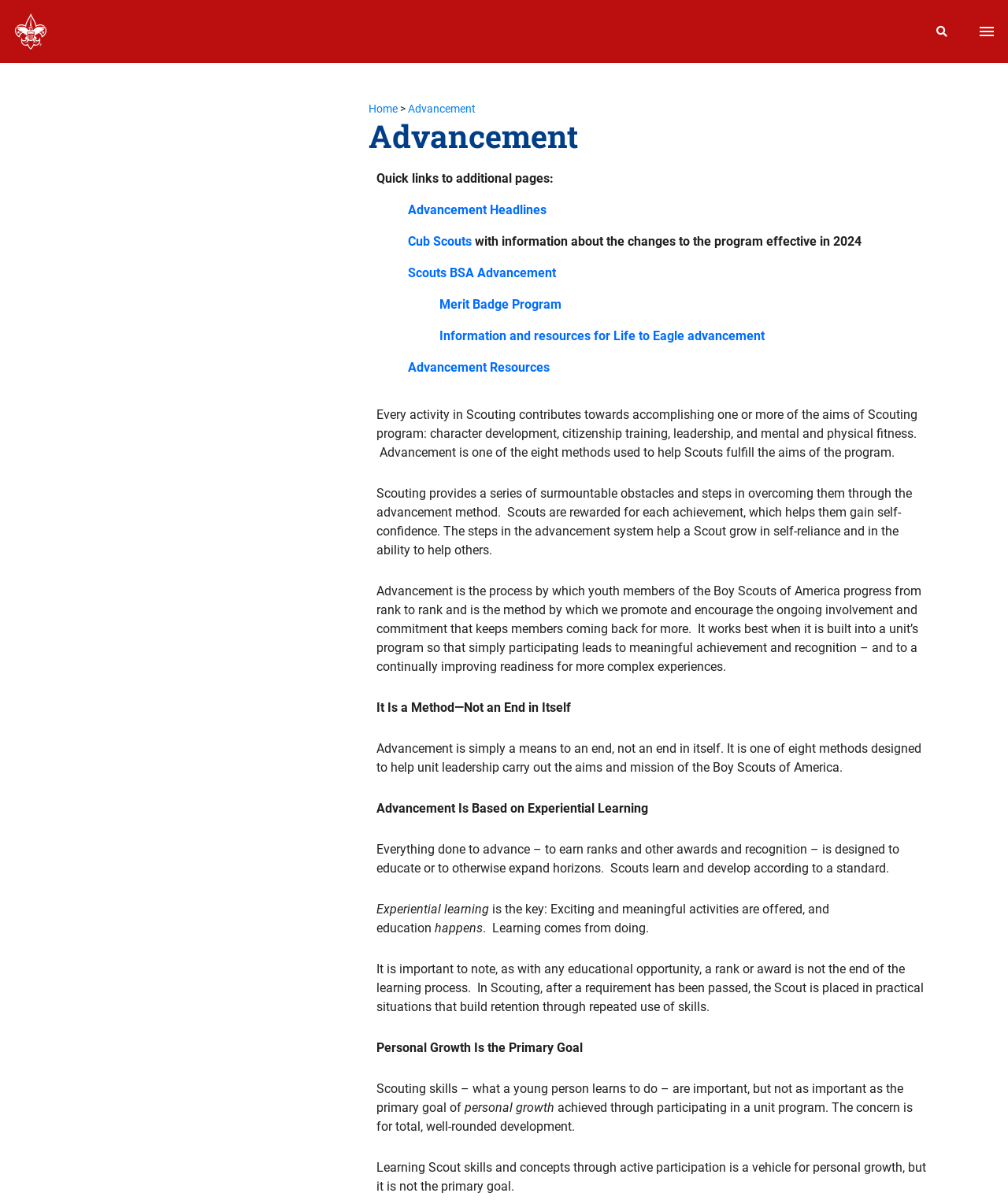Analyze the image and answer the question with as much detail as possible: 
What is the method used to help Scouts fulfill the aims of the program?

According to the webpage, advancement is one of the eight methods used to help Scouts fulfill the aims of the program, which include character development, citizenship training, leadership, and mental and physical fitness.